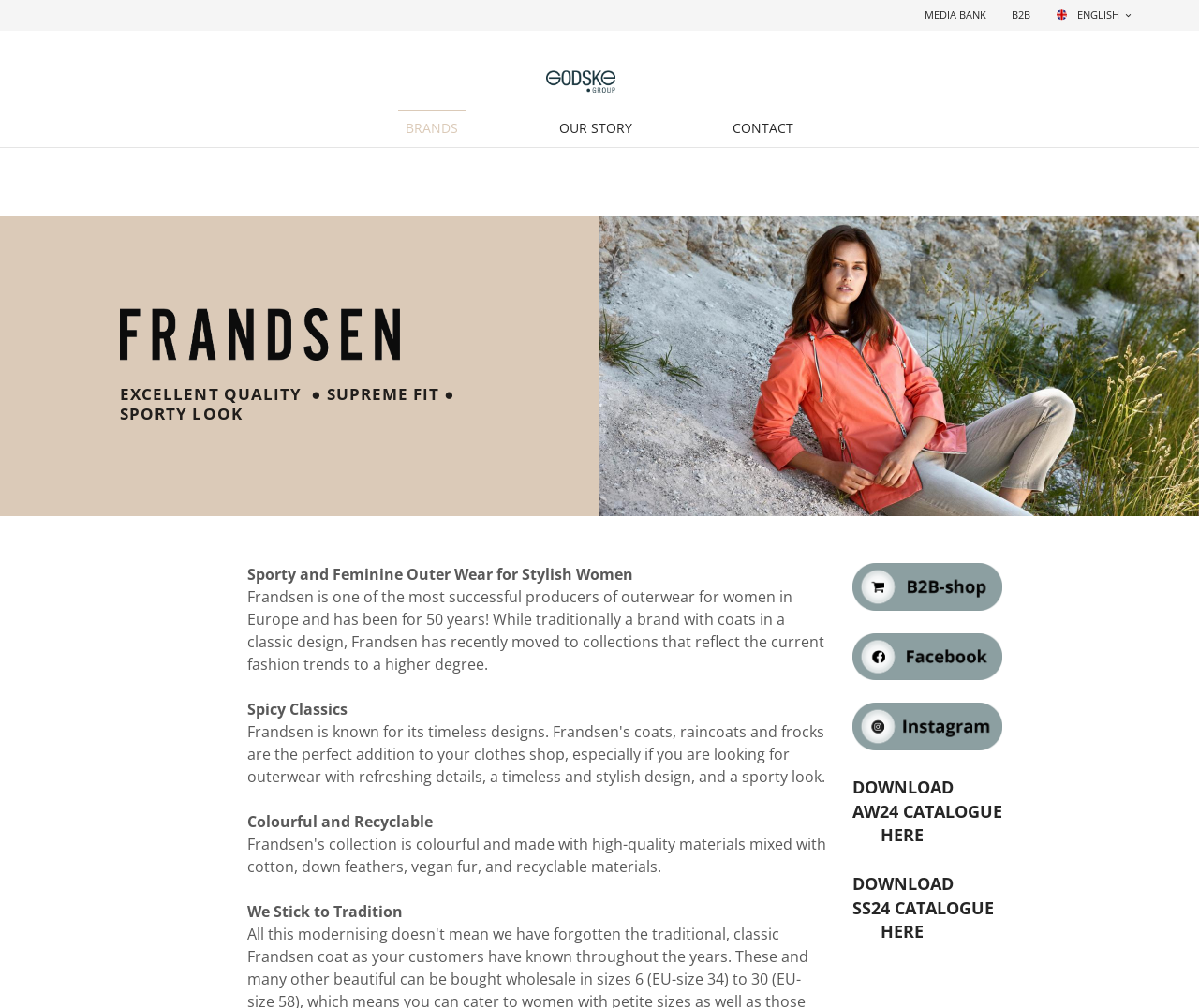Provide a thorough and detailed response to the question by examining the image: 
How many catalogues can be downloaded?

The webpage provides links to download two catalogues, namely 'AW24 CATALOGUE' and 'SS24 CATALOGUE', which can be determined by examining the links with text that starts with 'DOWNLOAD'.